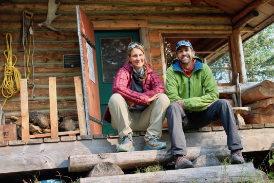Generate an elaborate caption that covers all aspects of the image.

In this captivating image, two adventurers sit on the steps of a rustic log cabin, embodying the spirit of exploration in the Alaskan wilderness. The woman, dressed in a vibrant red jacket, sports a cheerful smile, while the man beside her, clad in a green jacket and a baseball cap, exudes a friendly demeanor. They are positioned amidst the serene backdrop of nature, highlighting both their personalities and the rugged charm of their environment. Stripped wooden planks and logs form the foundation of the cabin, which is adorned with practical outdoor gear hinting at a life connected to nature. This image vividly captures the essence of adventure and the allure of Alaska's breathtaking landscape, inviting viewers to imagine the stories behind their journey.